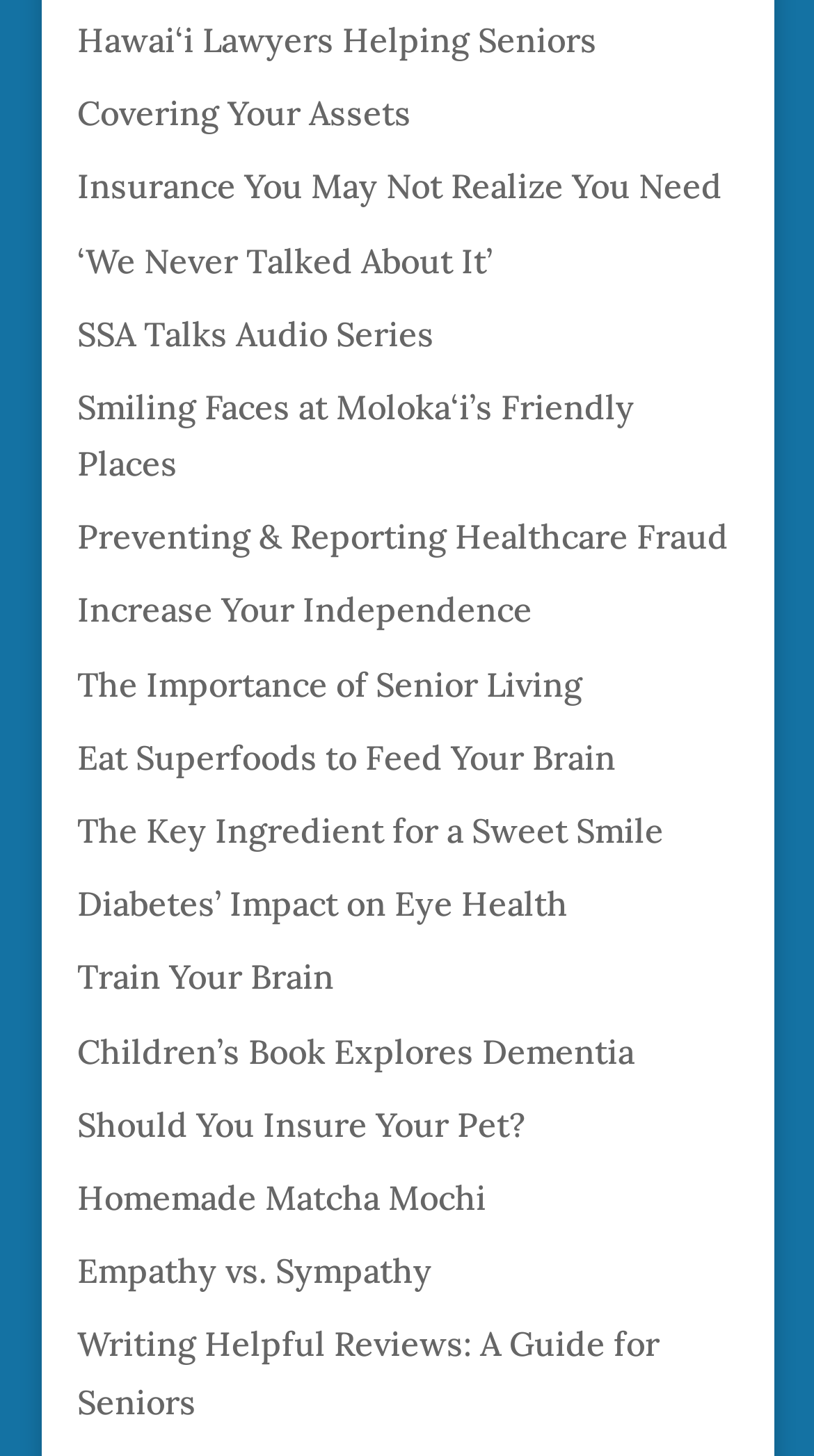Provide the bounding box coordinates, formatted as (top-left x, top-left y, bottom-right x, bottom-right y), with all values being floating point numbers between 0 and 1. Identify the bounding box of the UI element that matches the description: Children’s Book Explores Dementia

[0.095, 0.707, 0.78, 0.736]